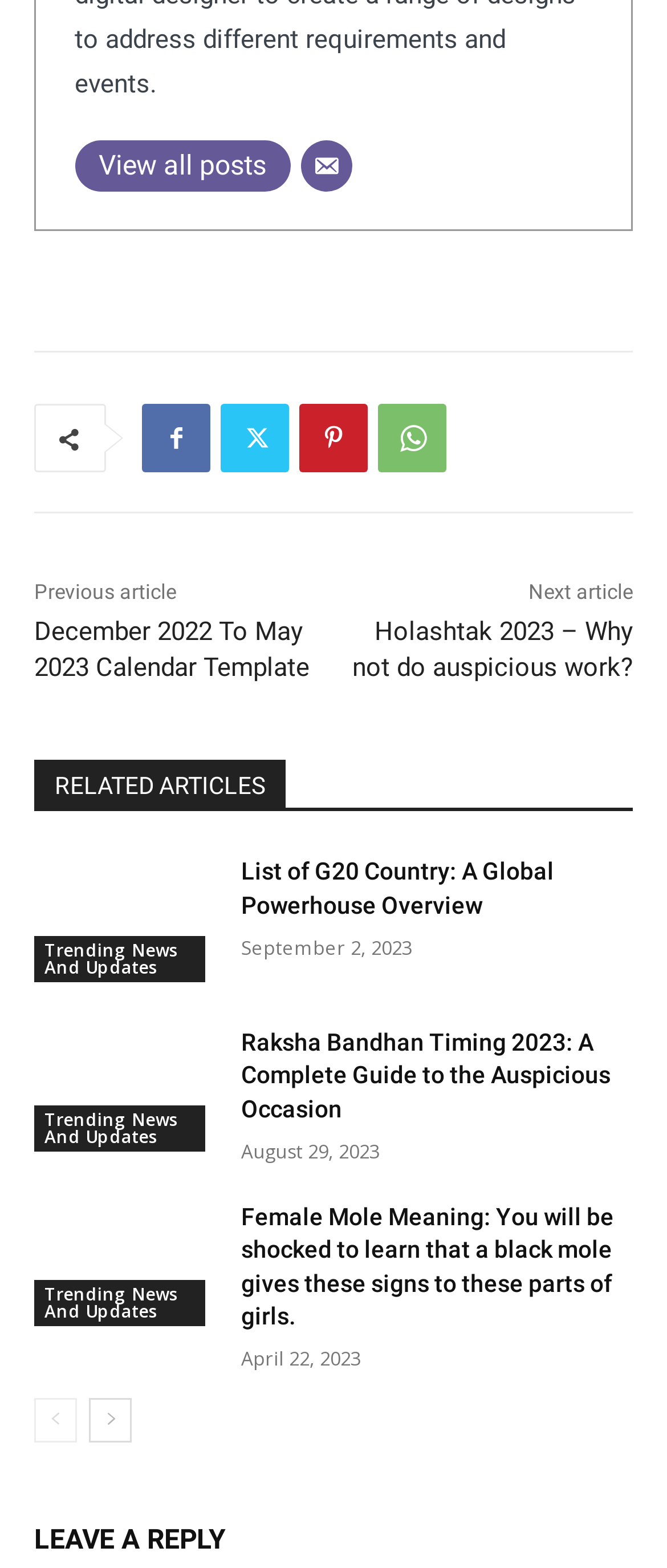Determine the bounding box coordinates of the region to click in order to accomplish the following instruction: "get in touch with the website". Provide the coordinates as four float numbers between 0 and 1, specifically [left, top, right, bottom].

None